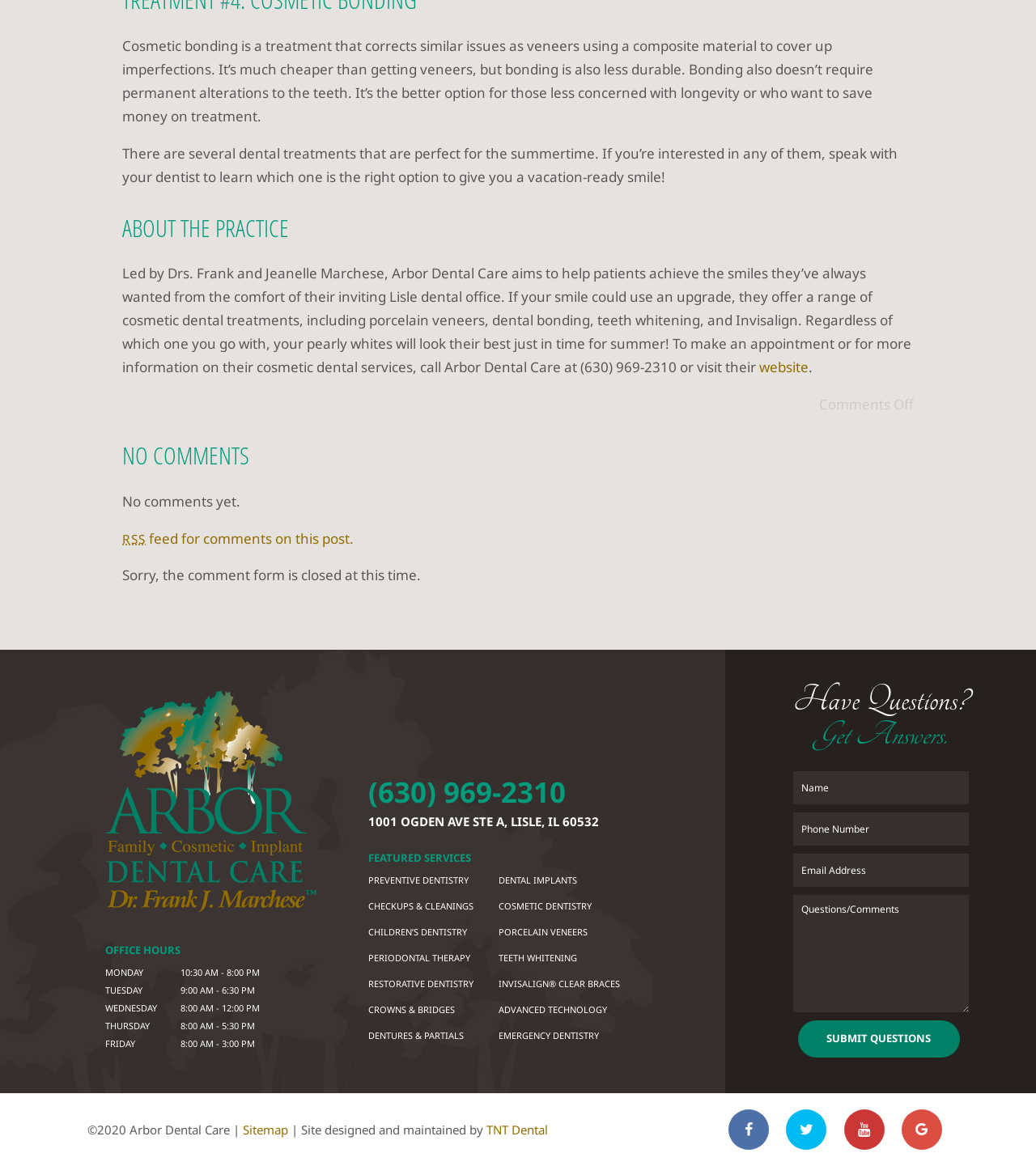Can you show the bounding box coordinates of the region to click on to complete the task described in the instruction: "Click the website link"?

[0.733, 0.307, 0.78, 0.323]